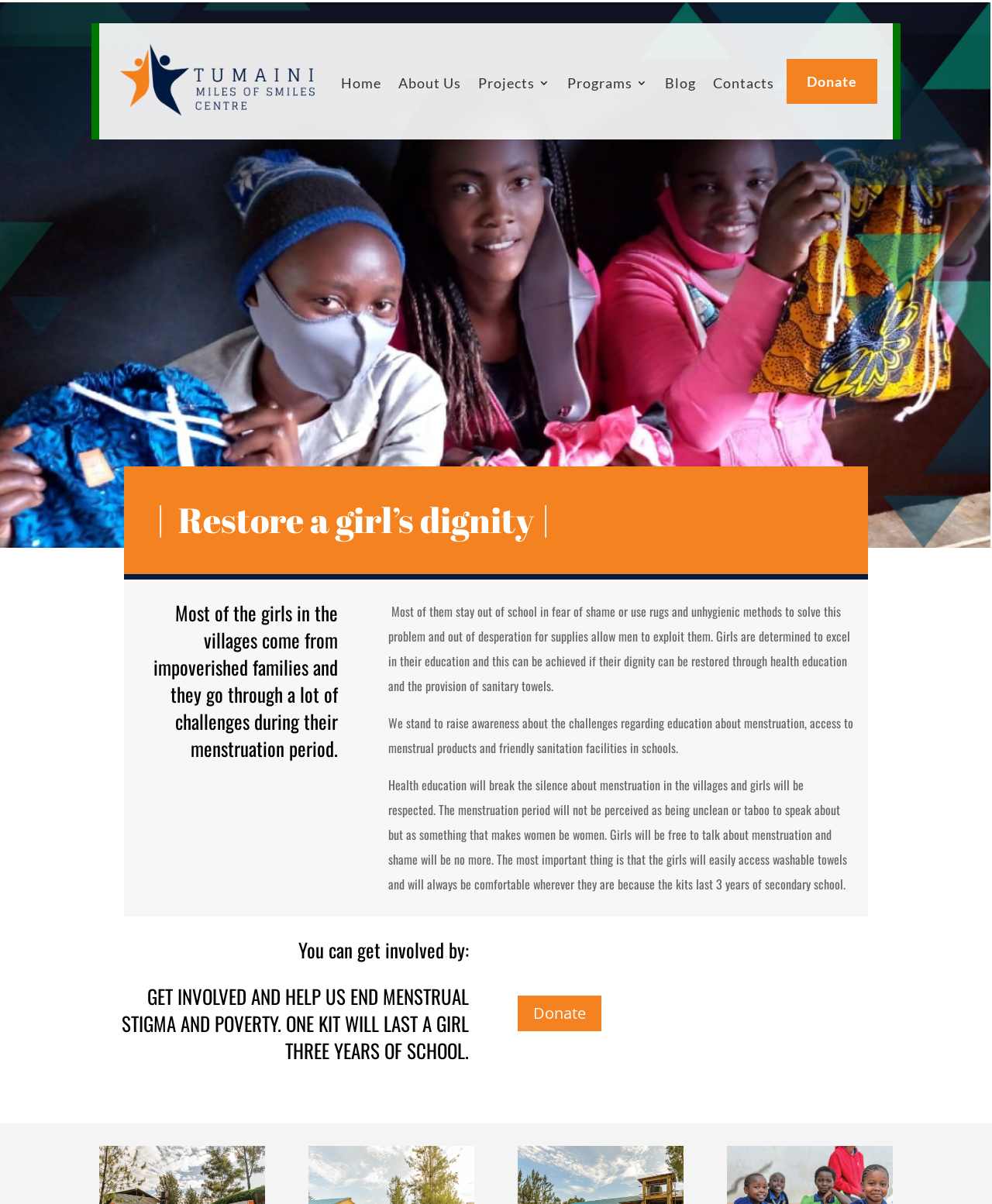Locate the bounding box coordinates of the area to click to fulfill this instruction: "Click the Donate button". The bounding box should be presented as four float numbers between 0 and 1, in the order [left, top, right, bottom].

[0.793, 0.049, 0.884, 0.086]